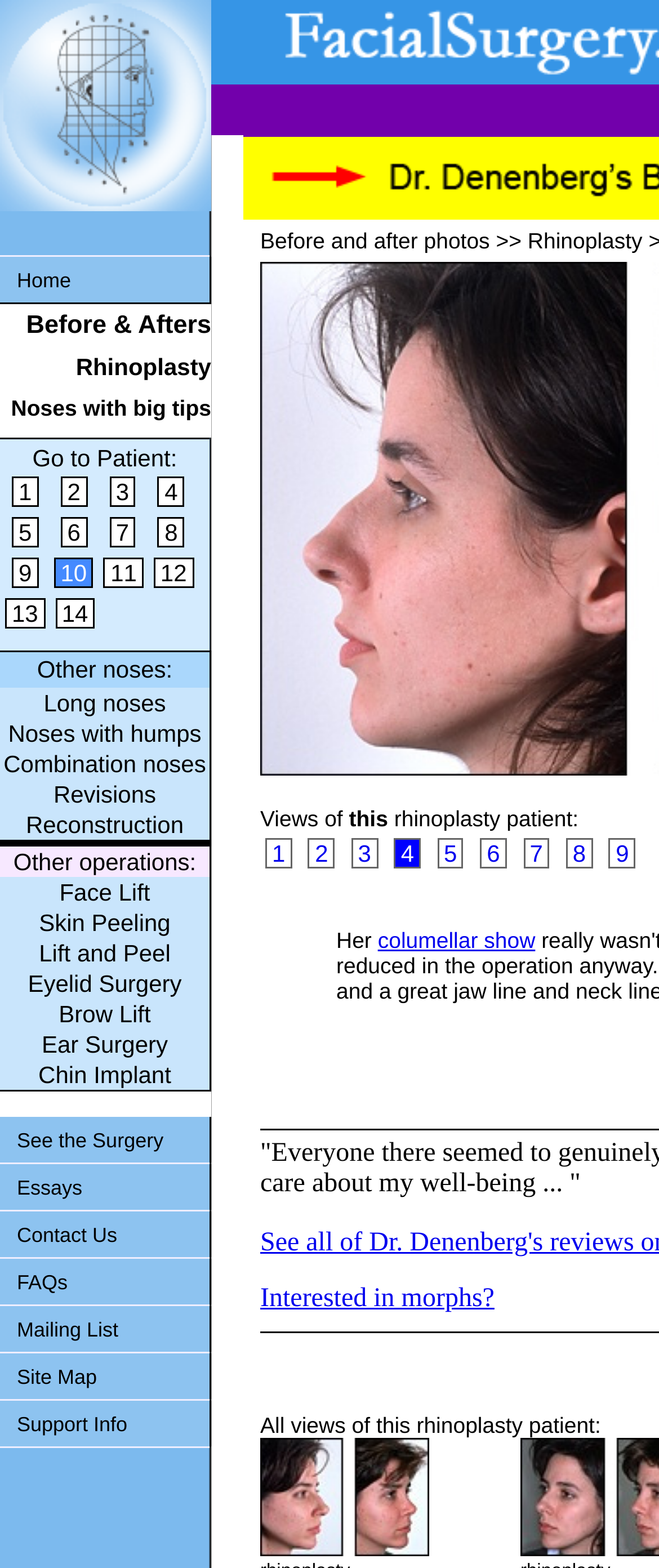Using the element description: "2", determine the bounding box coordinates. The coordinates should be in the format [left, top, right, bottom], with values between 0 and 1.

[0.468, 0.534, 0.508, 0.554]